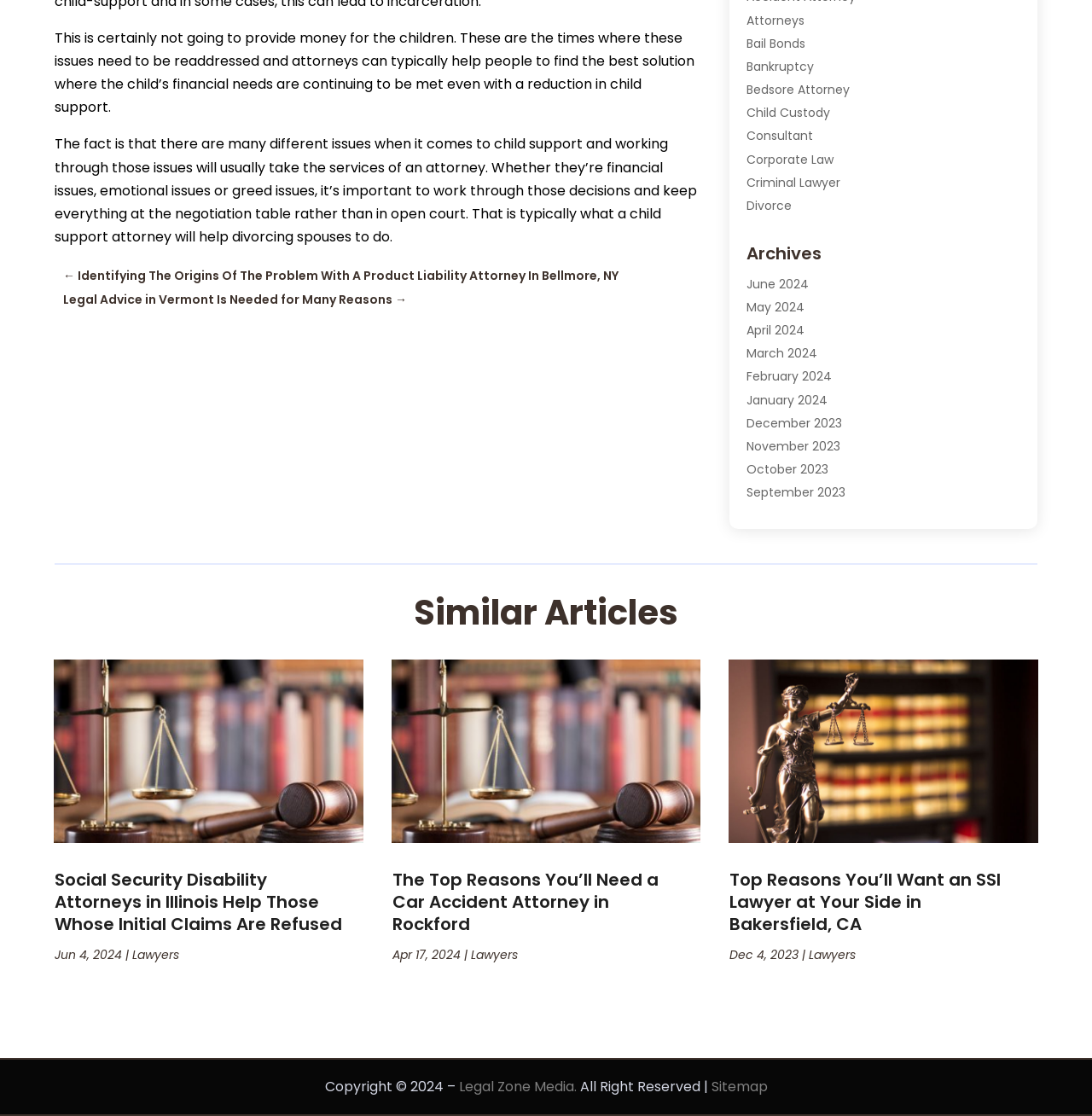Please use the details from the image to answer the following question comprehensively:
What is the purpose of the links on the right side of the page?

The links on the right side of the page are labeled as 'Archives' and appear to be a list of monthly archives, allowing users to access articles from previous months.